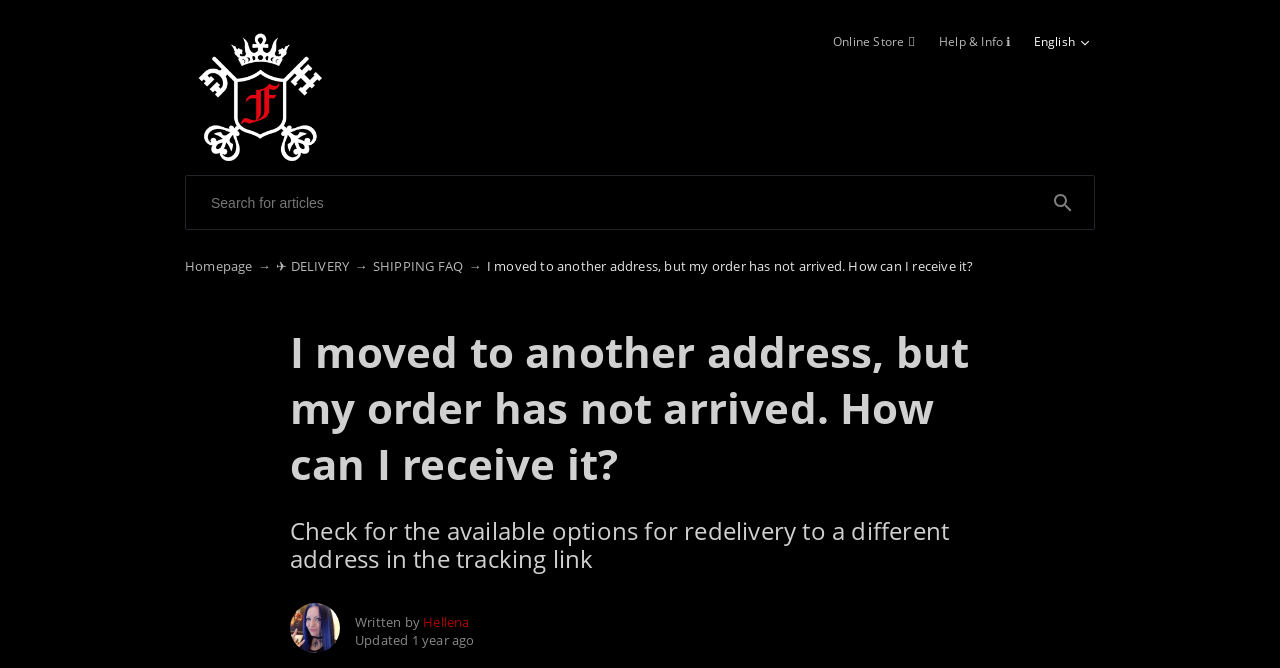How old is the article?
Could you answer the question in a detailed manner, providing as much information as possible?

The webpage displays an 'Updated 1 year ago' timestamp, indicating that the article was last updated one year ago.